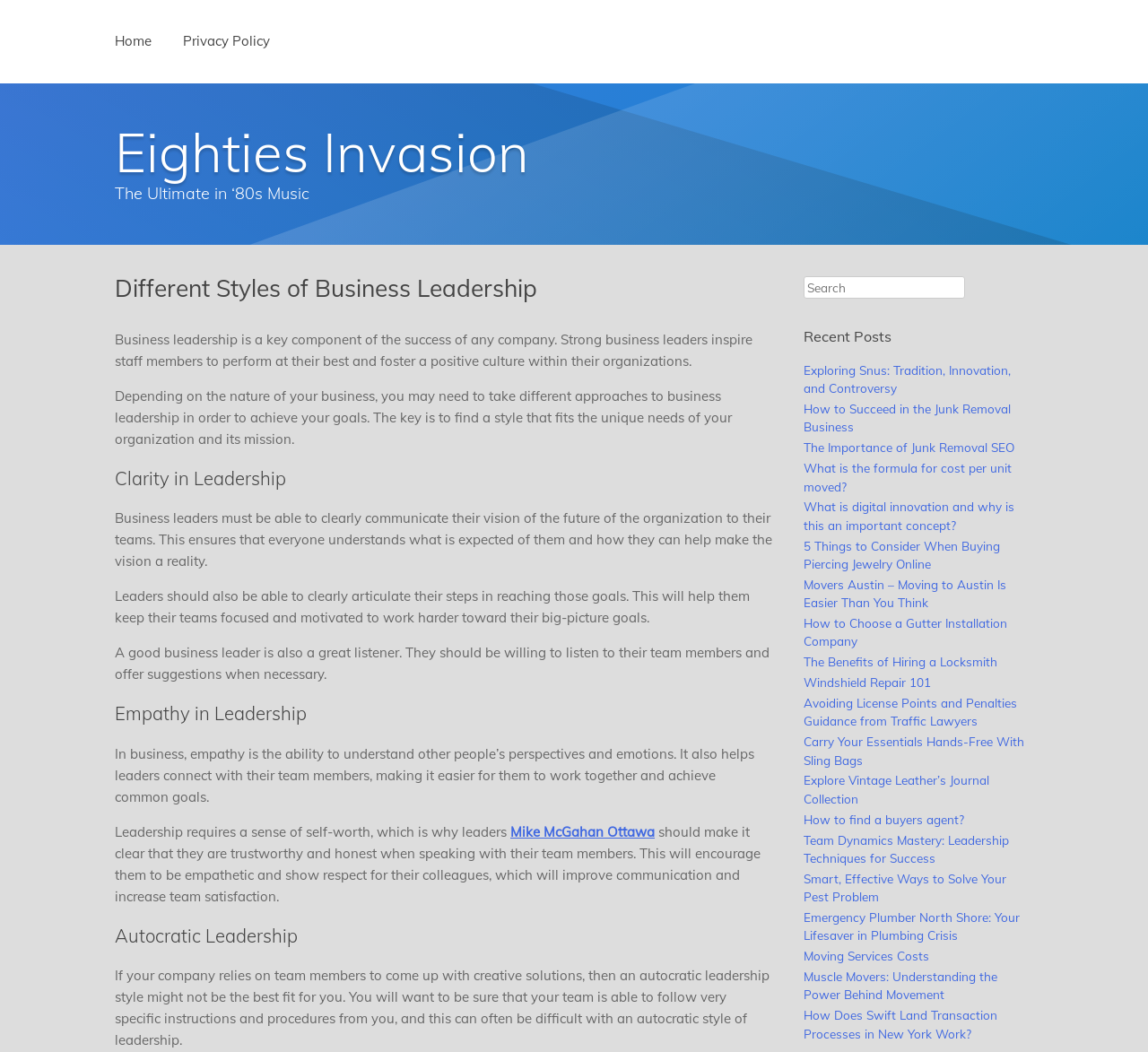Mark the bounding box of the element that matches the following description: "Moving Services Costs".

[0.7, 0.901, 0.809, 0.916]